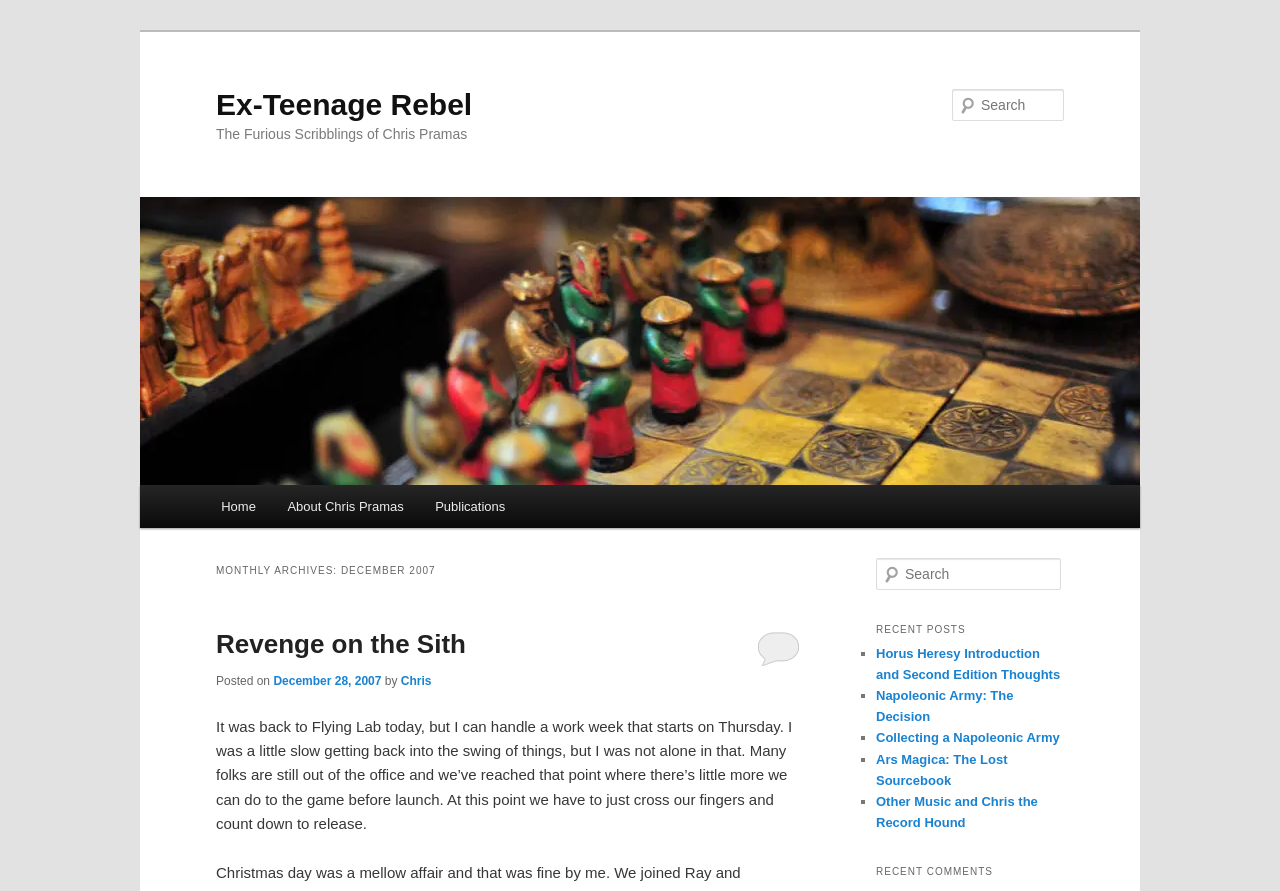Highlight the bounding box coordinates of the element you need to click to perform the following instruction: "Search in the secondary search bar."

[0.684, 0.627, 0.829, 0.663]